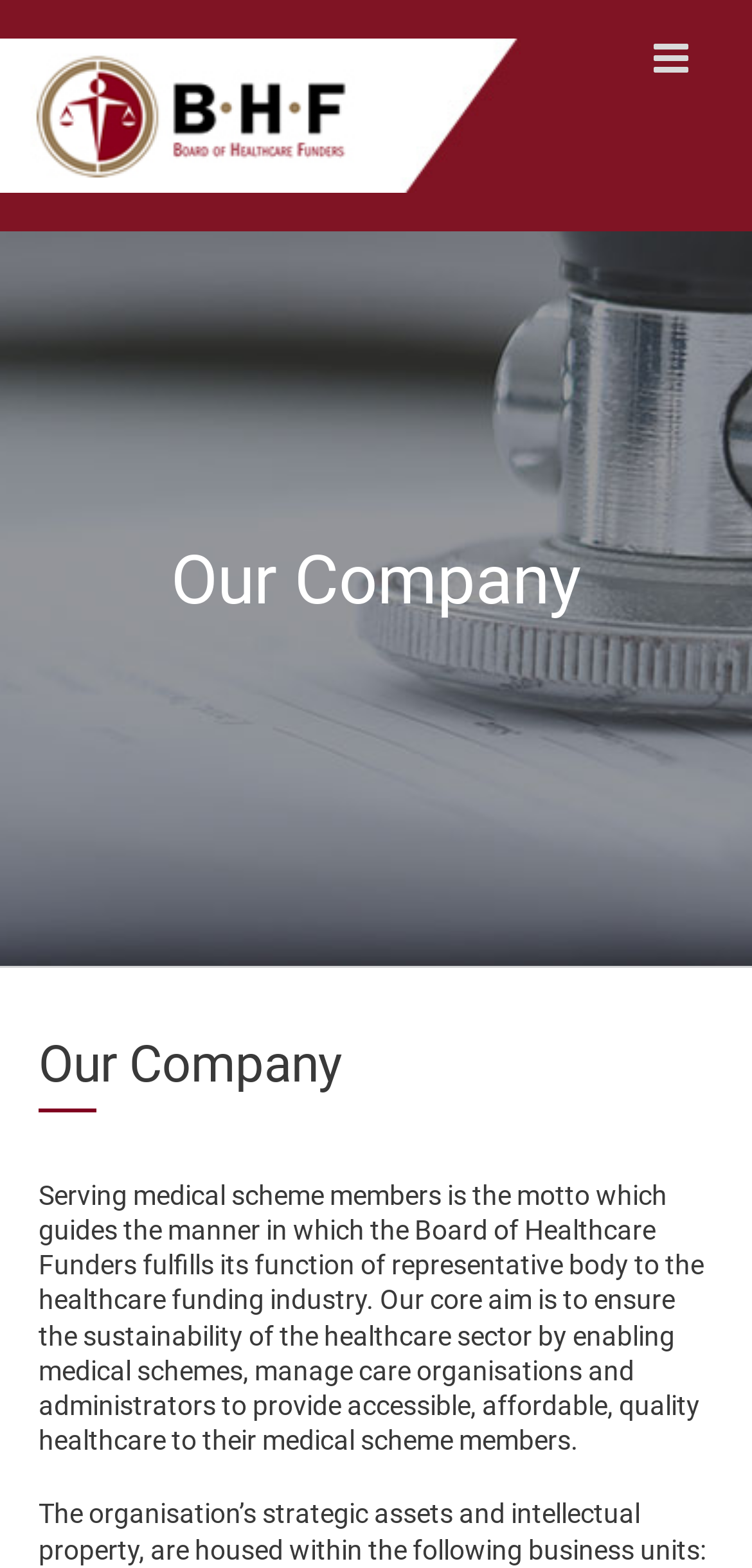Locate the bounding box coordinates of the UI element described by: "Contact". The bounding box coordinates should consist of four float numbers between 0 and 1, i.e., [left, top, right, bottom].

None